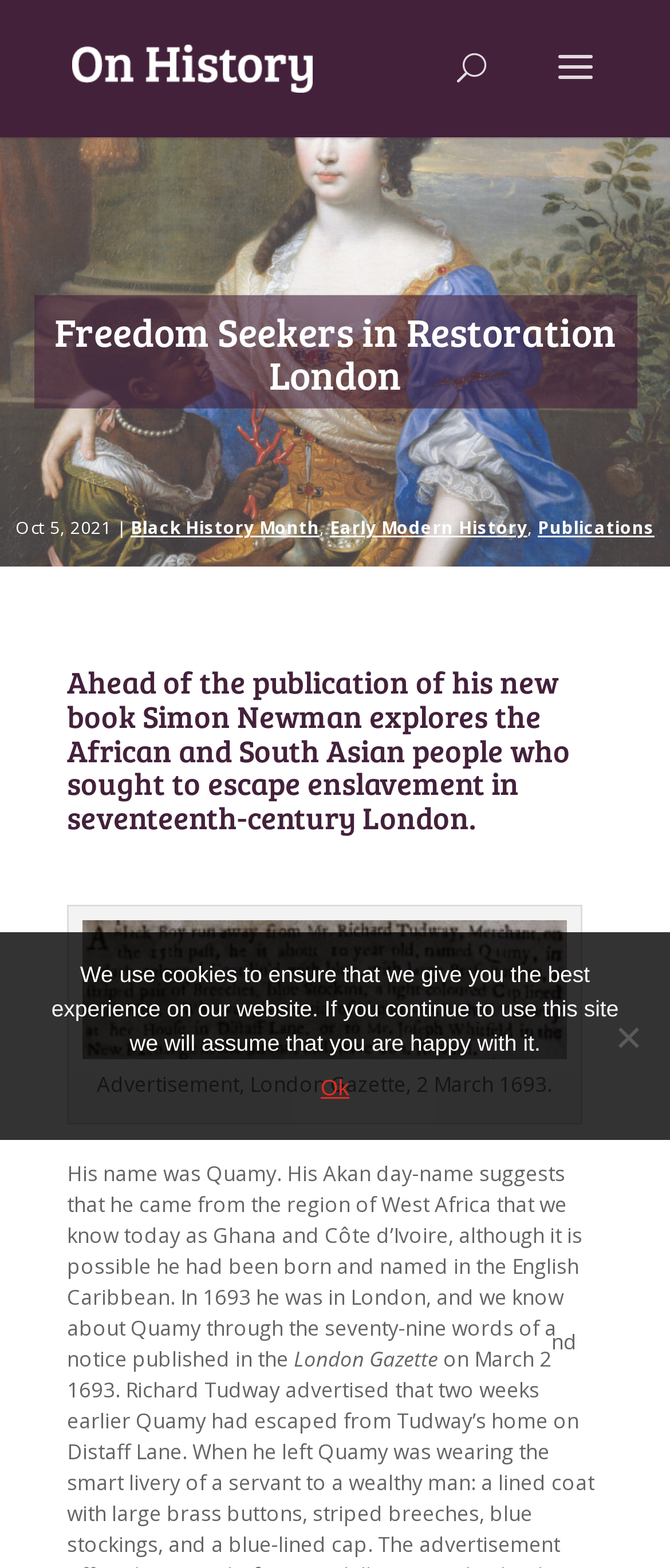What is the date of the notice published in the London Gazette?
Relying on the image, give a concise answer in one word or a brief phrase.

March 2, 1693